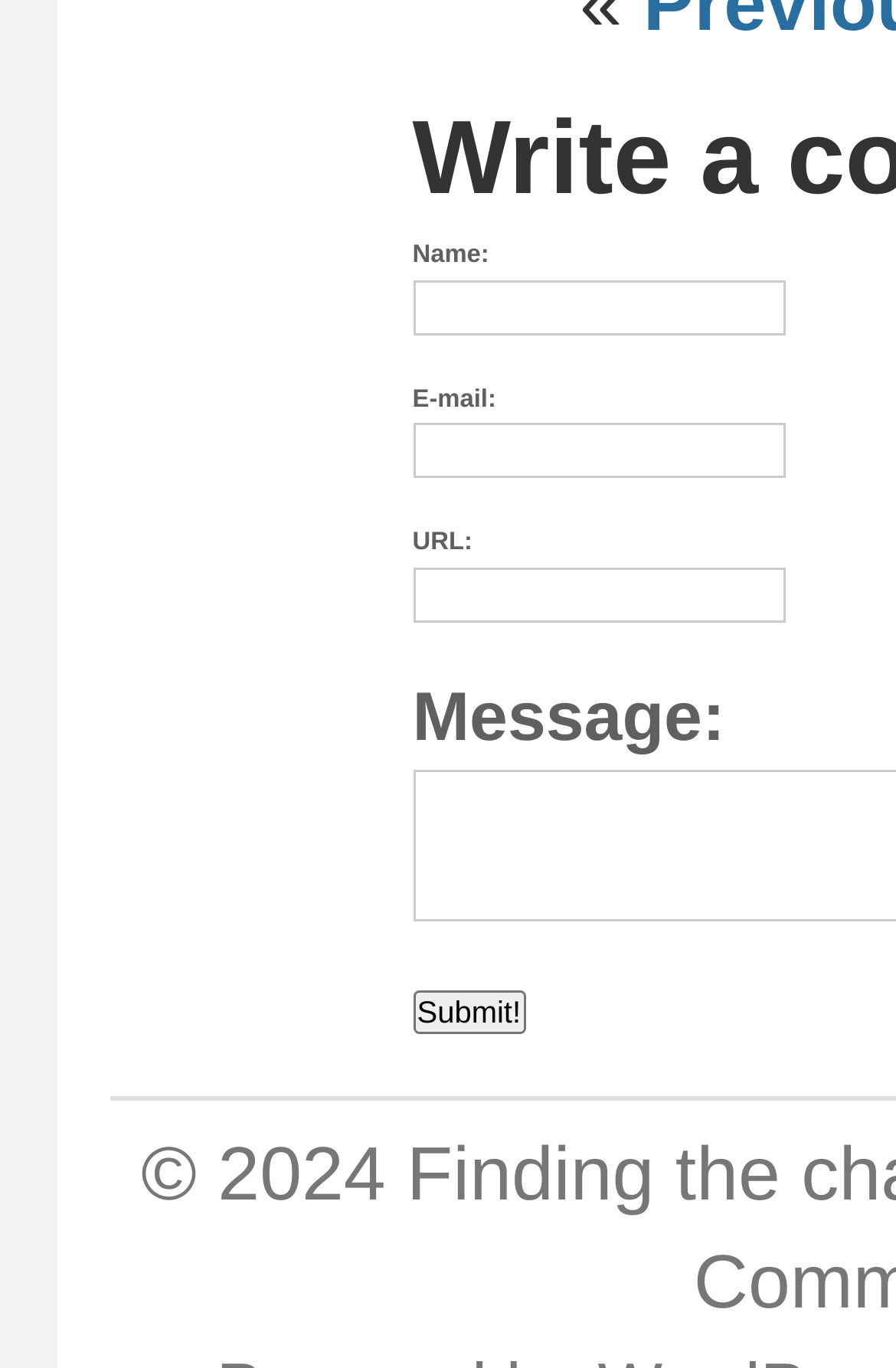What is the purpose of the webpage?
Please provide a detailed and thorough answer to the question.

I inferred the purpose of the webpage by looking at the labels and elements present. The presence of text boxes for 'Name:', 'E-mail:', 'URL:', and 'Message:' suggests that the webpage is designed to send a message. The 'Submit!' button further supports this conclusion.